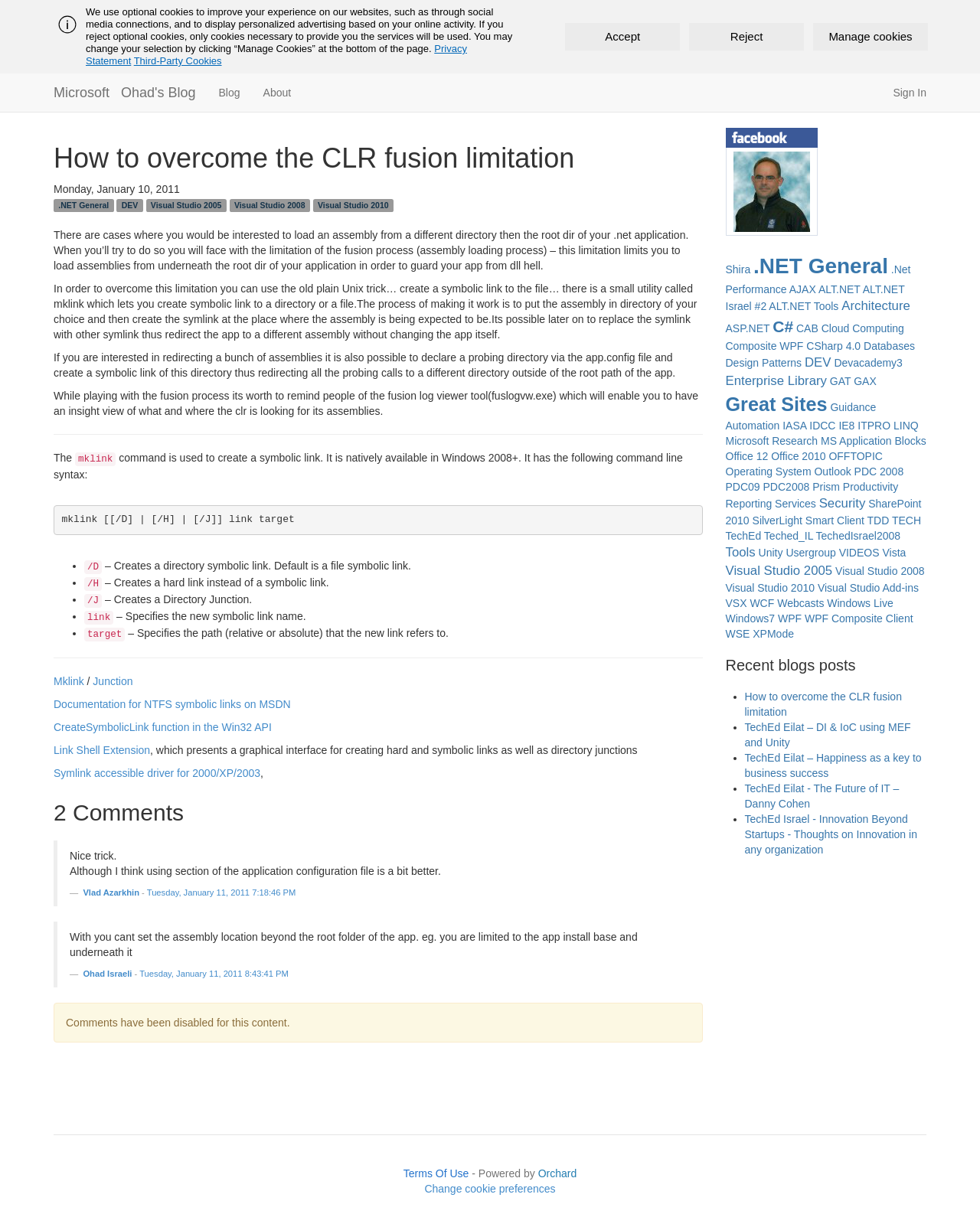What is the main heading displayed on the webpage? Please provide the text.

How to overcome the CLR fusion limitation